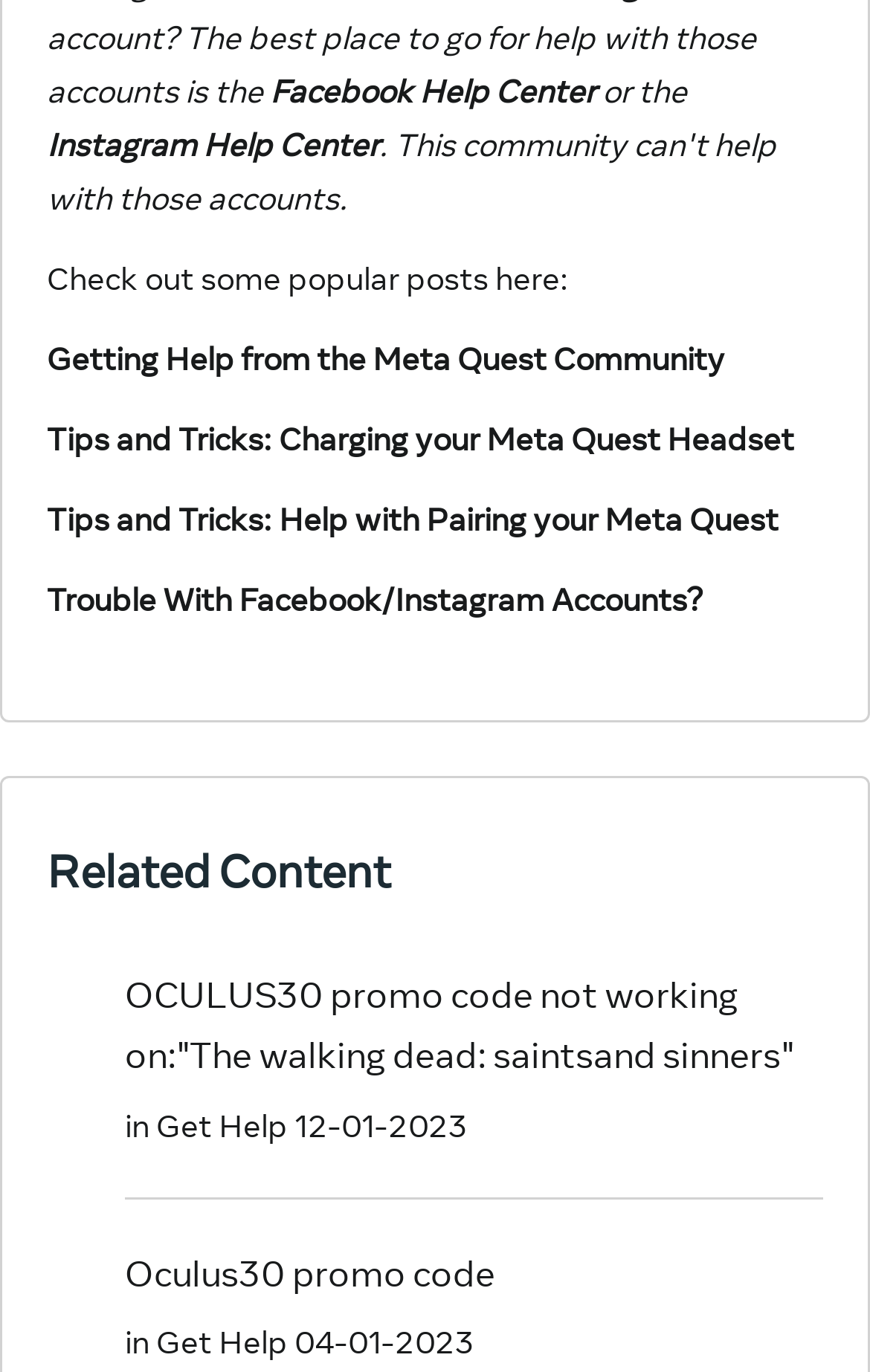Please analyze the image and give a detailed answer to the question:
What is the date of the second time element?

I looked at the time element with the bounding box coordinates [0.338, 0.964, 0.544, 0.993] and found the StaticText element with the text '04-01-2023' inside it, which suggests that the date of the second time element is 04-01-2023.